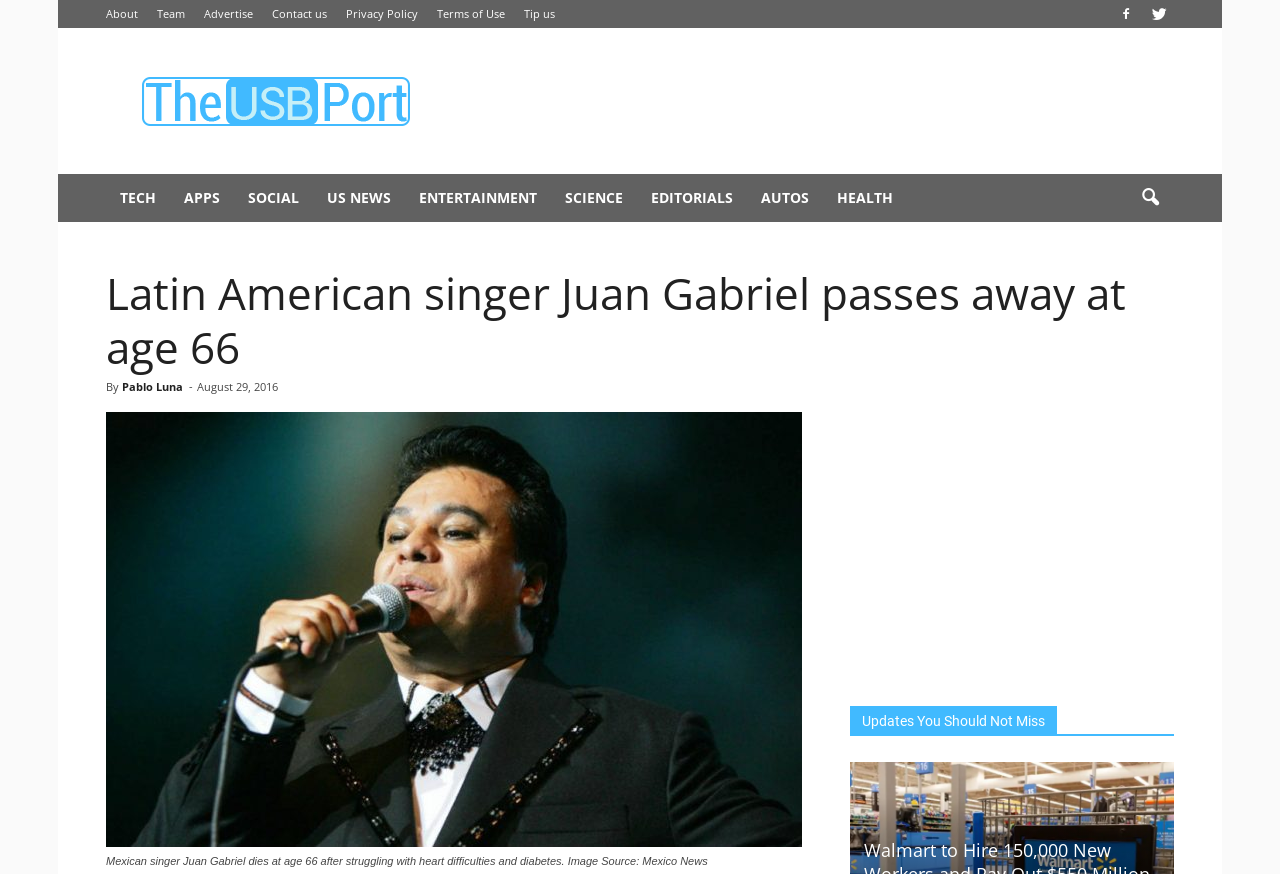Given the description of the UI element: "Science", predict the bounding box coordinates in the form of [left, top, right, bottom], with each value being a float between 0 and 1.

[0.43, 0.199, 0.498, 0.254]